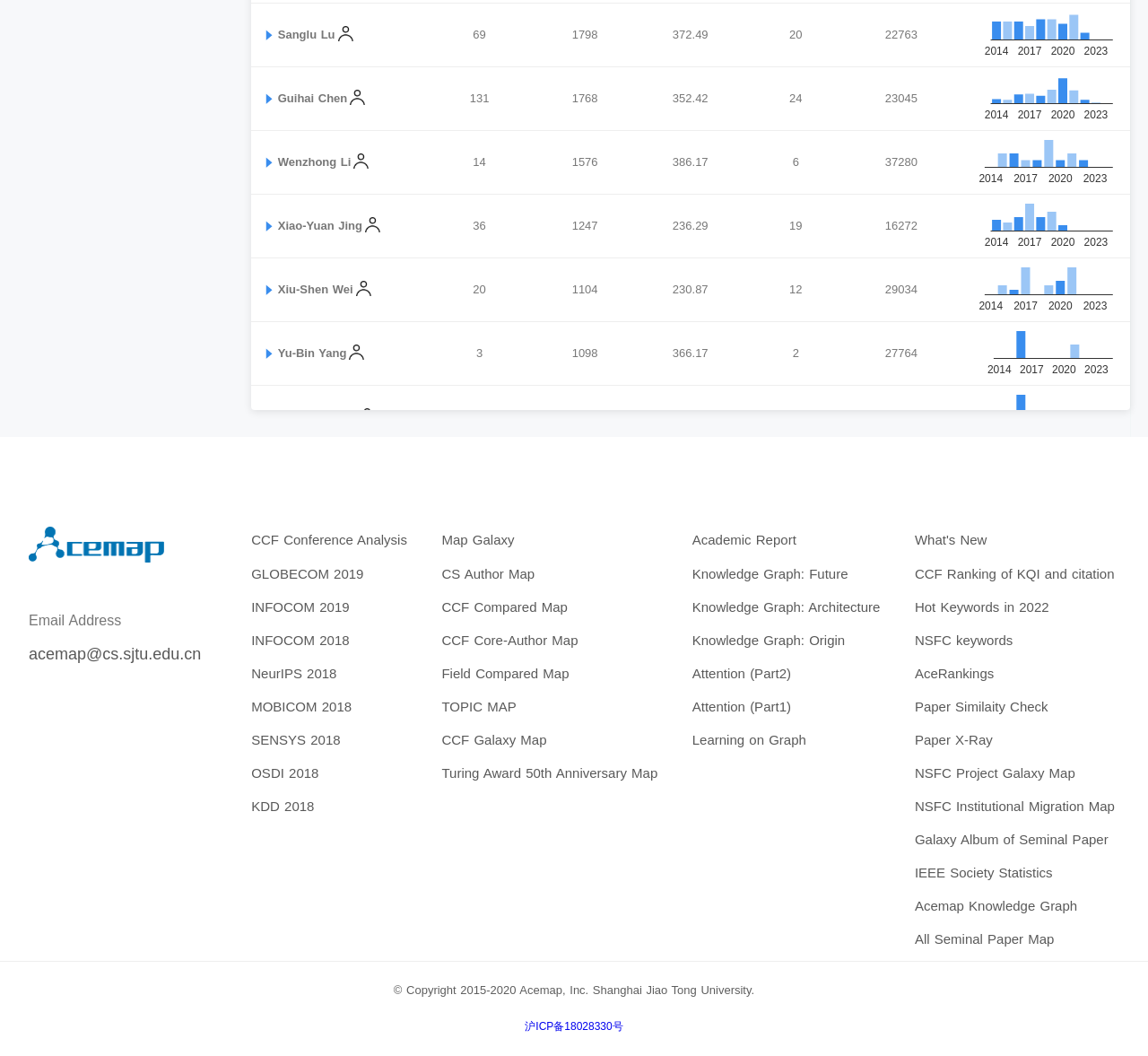Select the bounding box coordinates of the element I need to click to carry out the following instruction: "view Guihai Chen's information".

[0.234, 0.063, 0.303, 0.123]